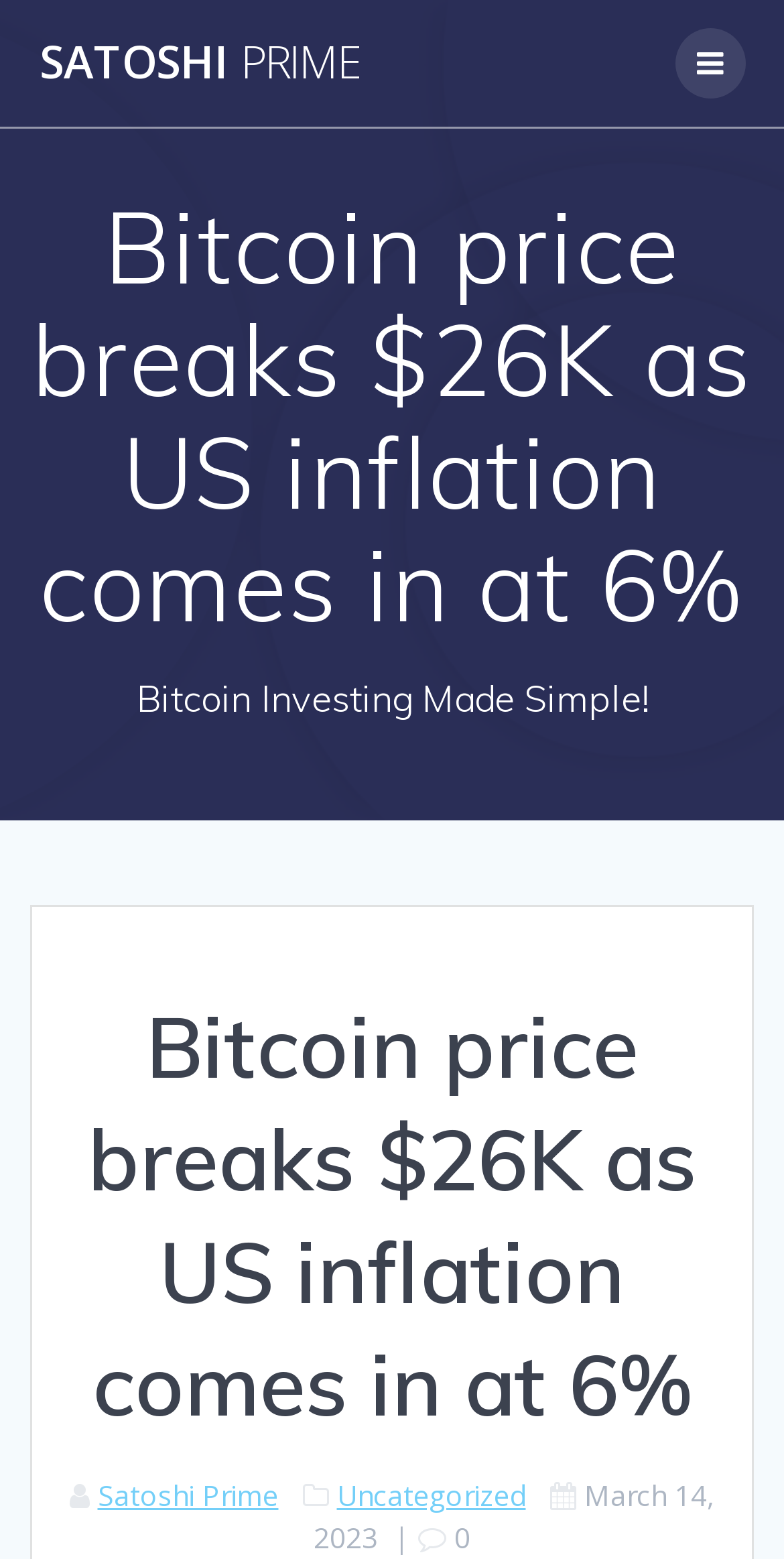What is the category of the article?
Using the image provided, answer with just one word or phrase.

Uncategorized